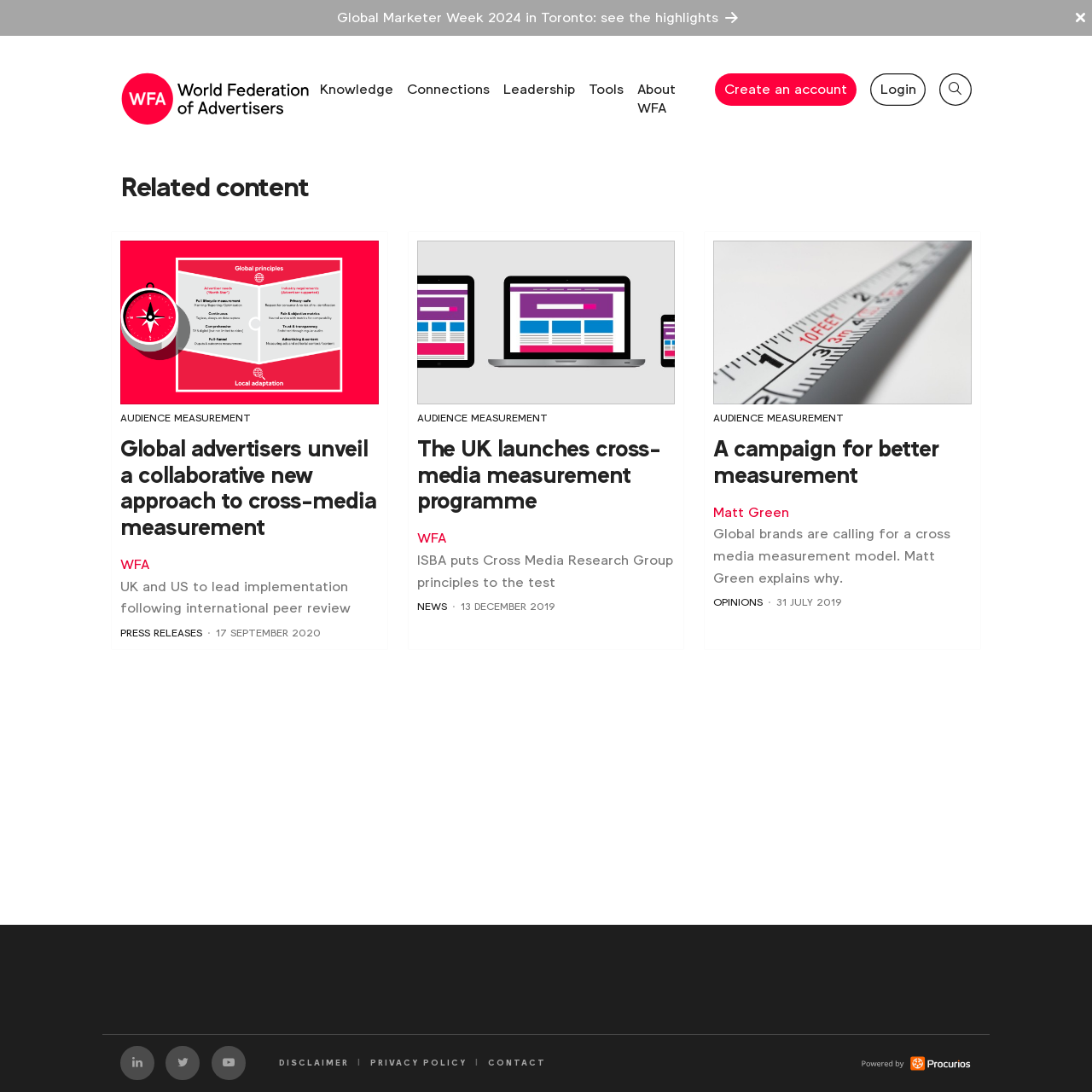Determine the bounding box for the HTML element described here: "Privacy policy". The coordinates should be given as [left, top, right, bottom] with each number being a float between 0 and 1.

[0.339, 0.968, 0.427, 0.979]